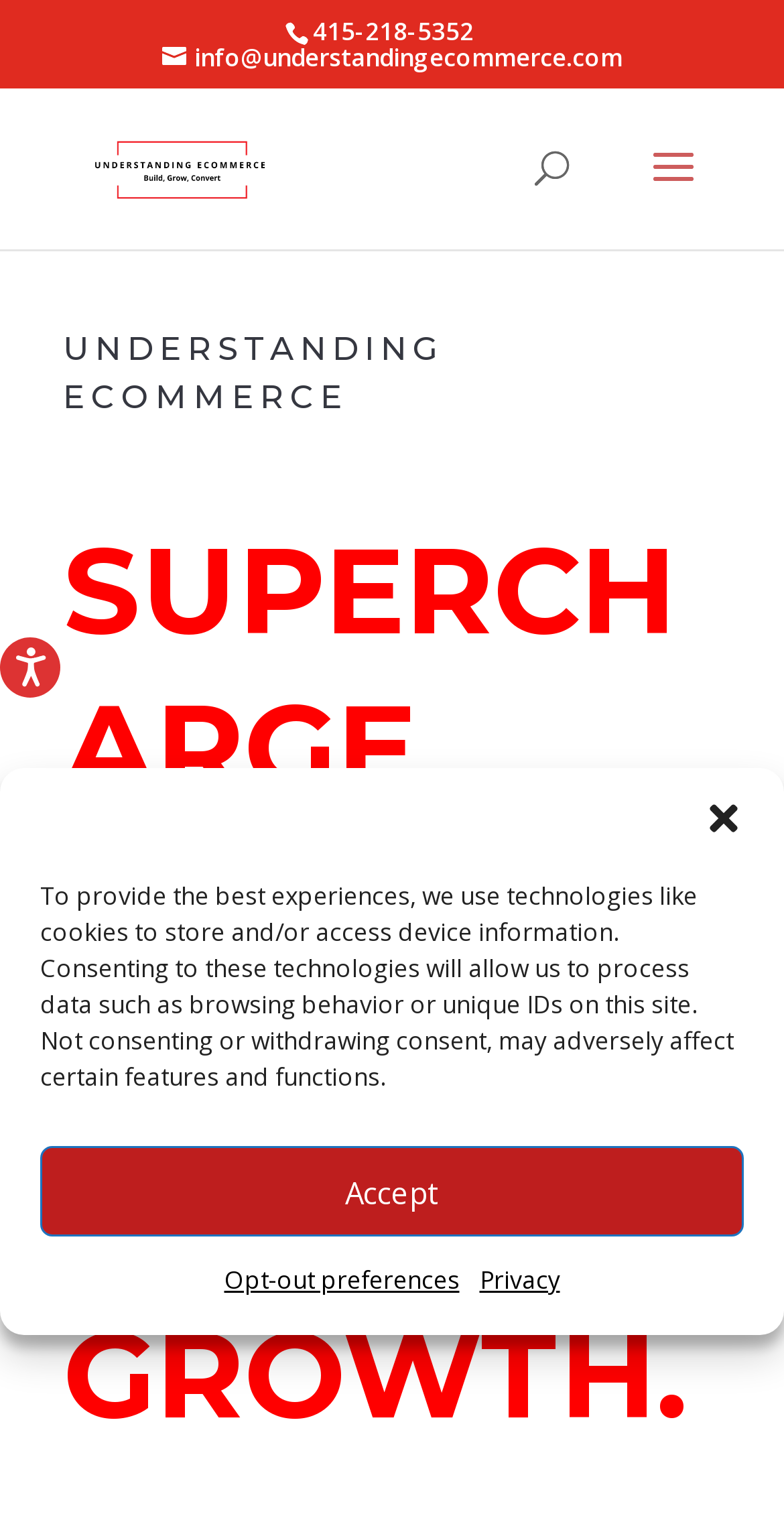Determine the bounding box for the described HTML element: "parent_node: LINK title="Copy Episode URL"". Ensure the coordinates are four float numbers between 0 and 1 in the format [left, top, right, bottom].

None